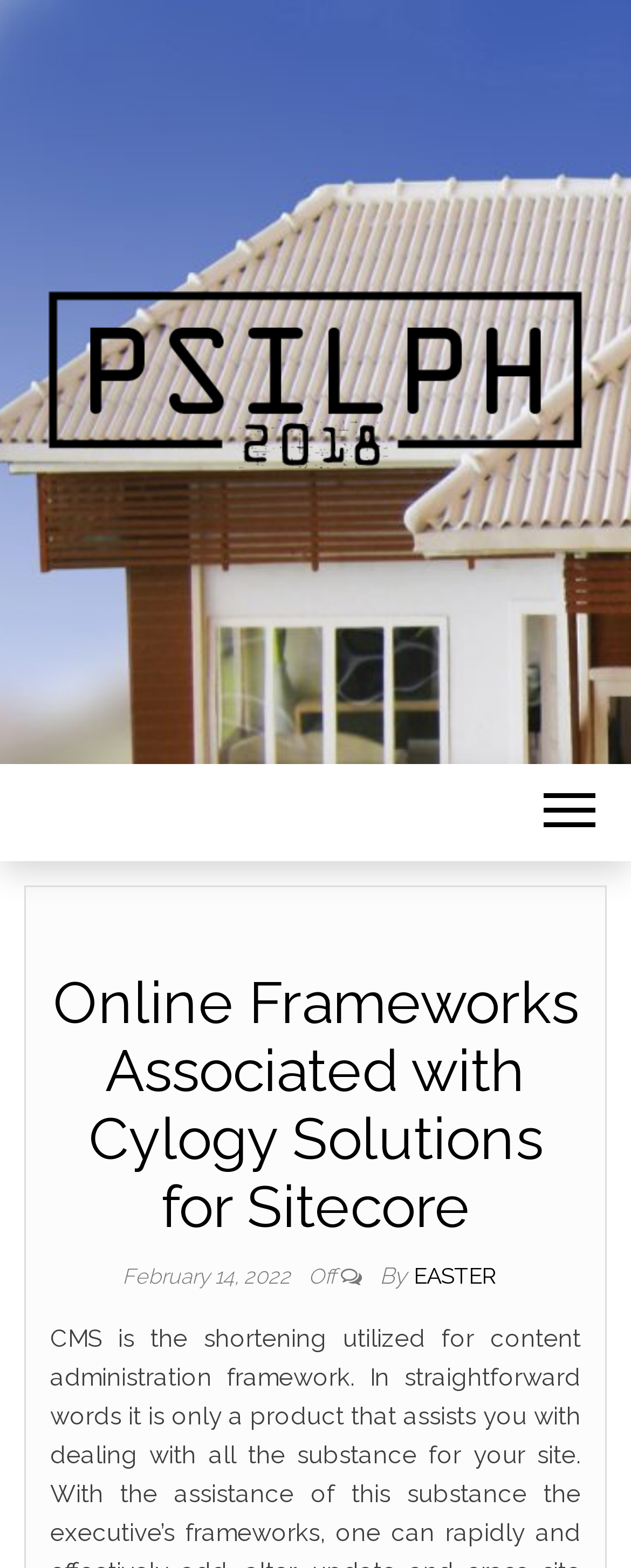Provide a brief response using a word or short phrase to this question:
What is the date mentioned on the webpage?

February 14, 2022